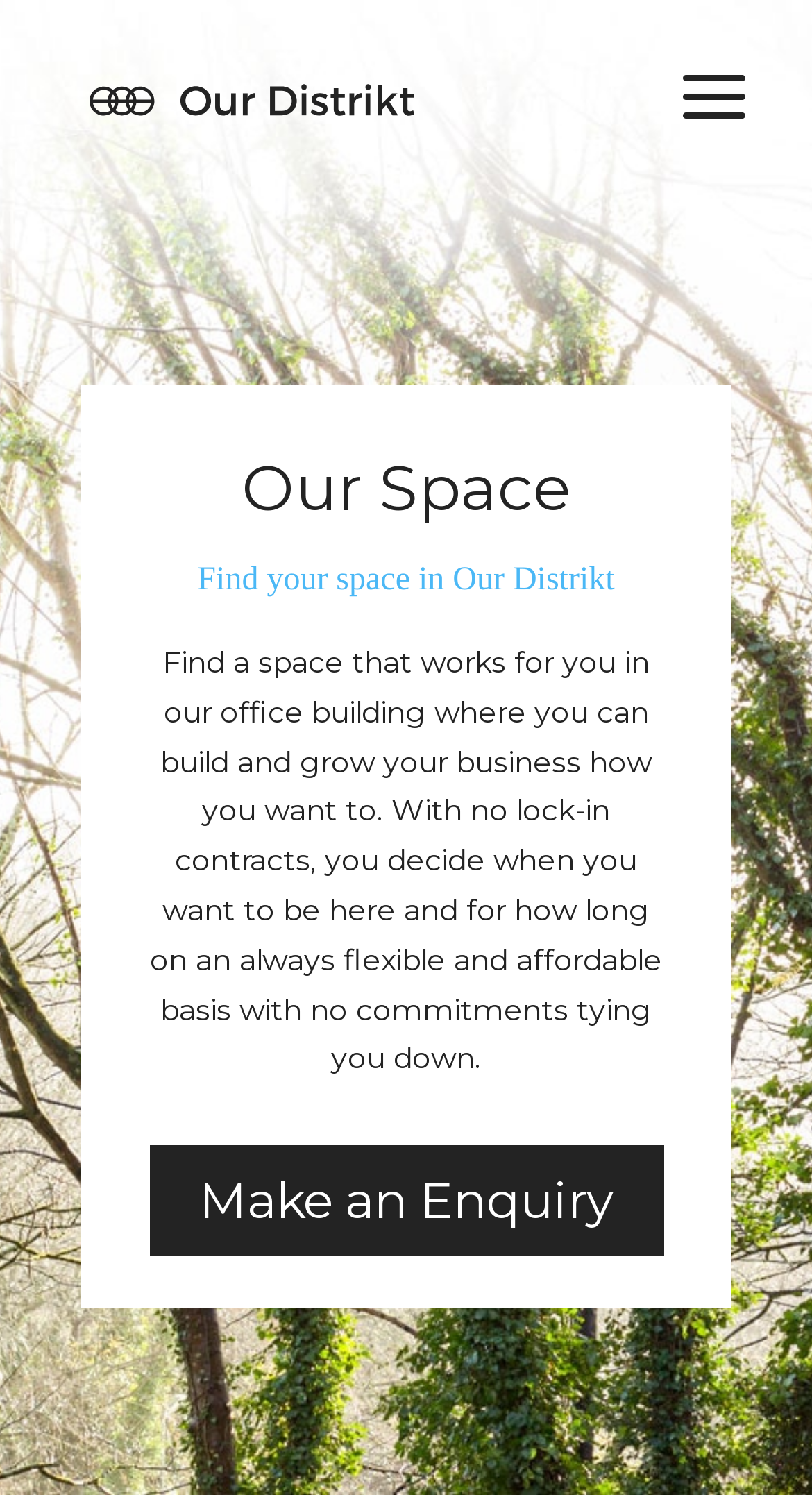What is the name of the office building?
Based on the image, please offer an in-depth response to the question.

The name of the office building can be found in the link element with the text 'Our Distrikt' and also in the image element with the same text. This suggests that 'Our Distrikt' is the name of the office building.